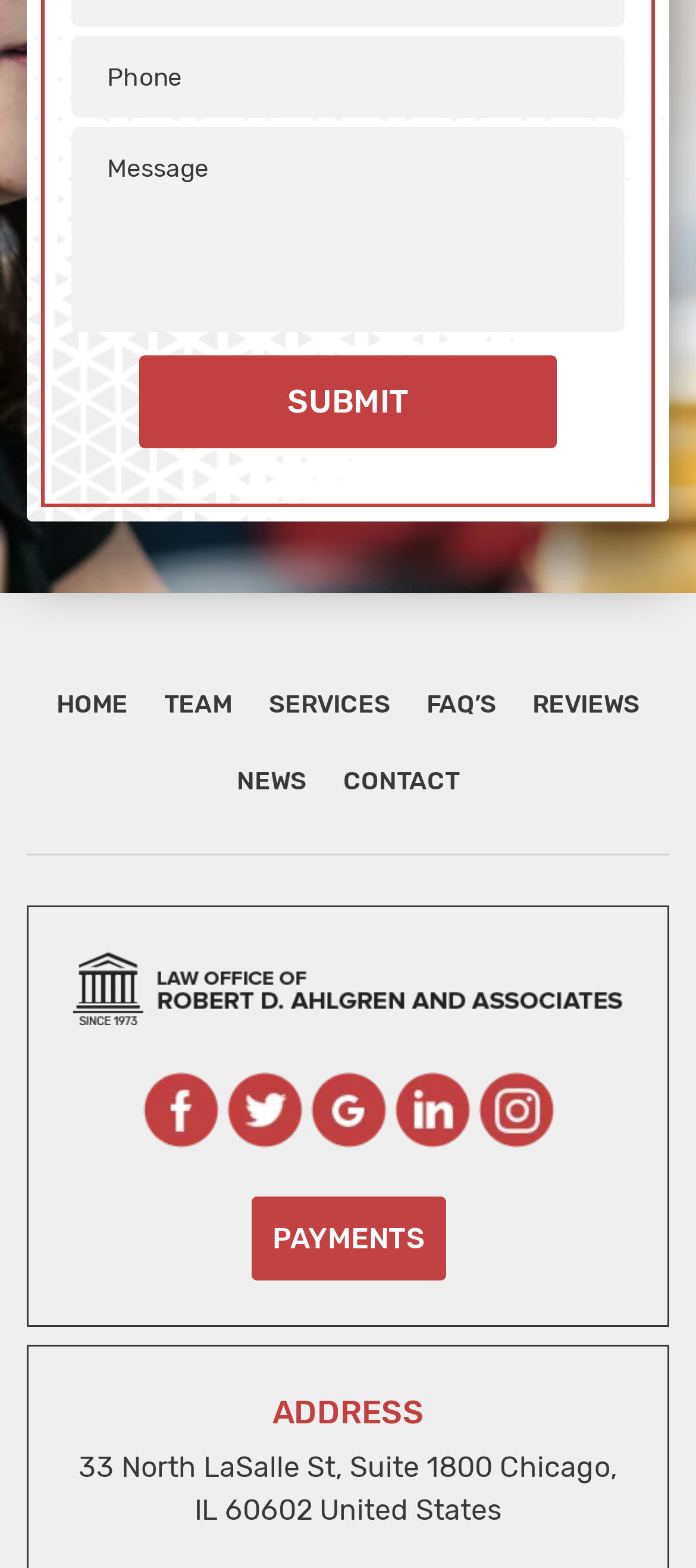How many social media links are there?
From the details in the image, answer the question comprehensively.

I counted the number of social media links by looking at the links at the bottom of the page, which are Facebook, Twitter, Google, Linkedin, and Instagram.